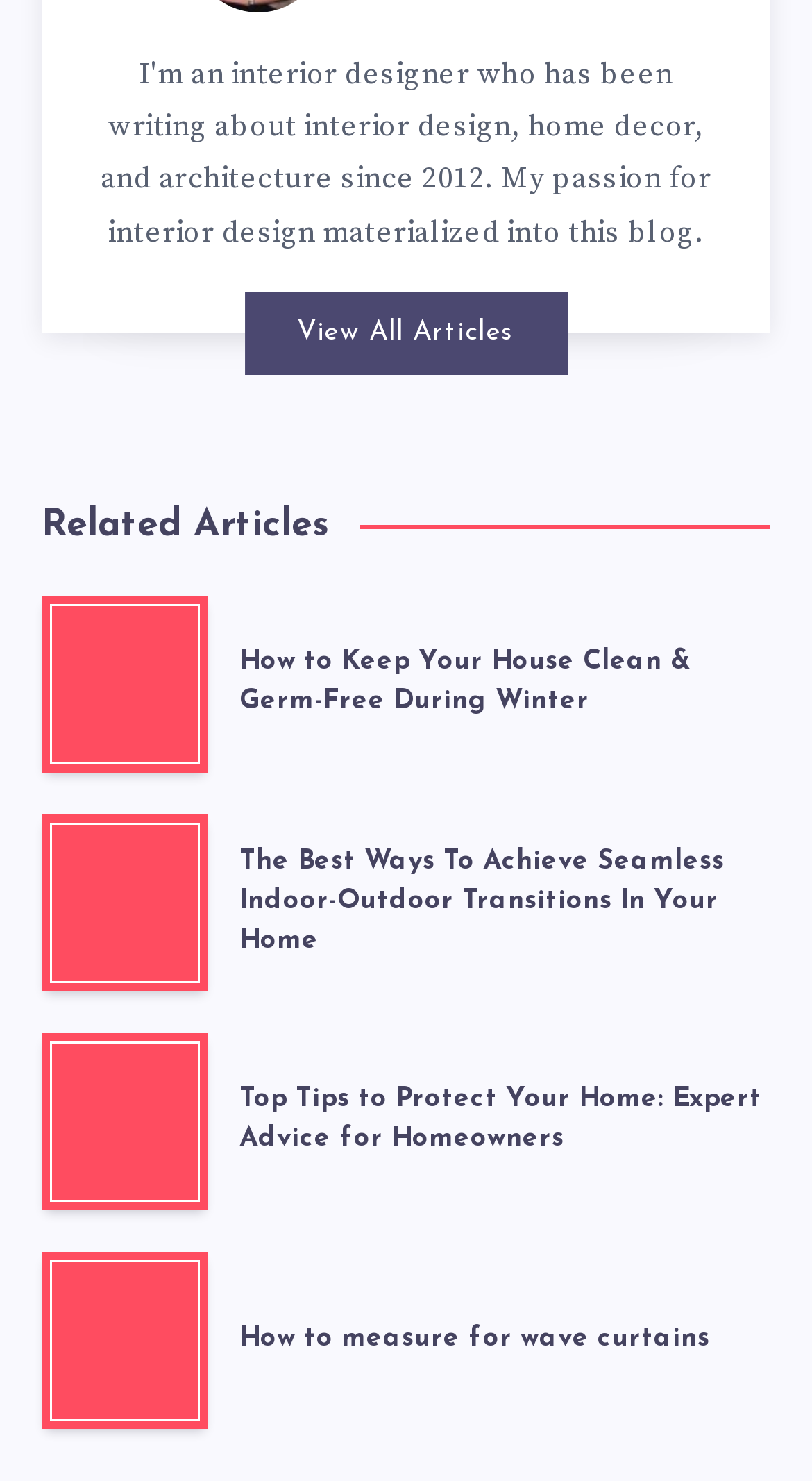Determine the coordinates of the bounding box that should be clicked to complete the instruction: "Read 'How to Keep Your House Clean & Germ-Free During Winter'". The coordinates should be represented by four float numbers between 0 and 1: [left, top, right, bottom].

[0.295, 0.435, 0.949, 0.488]